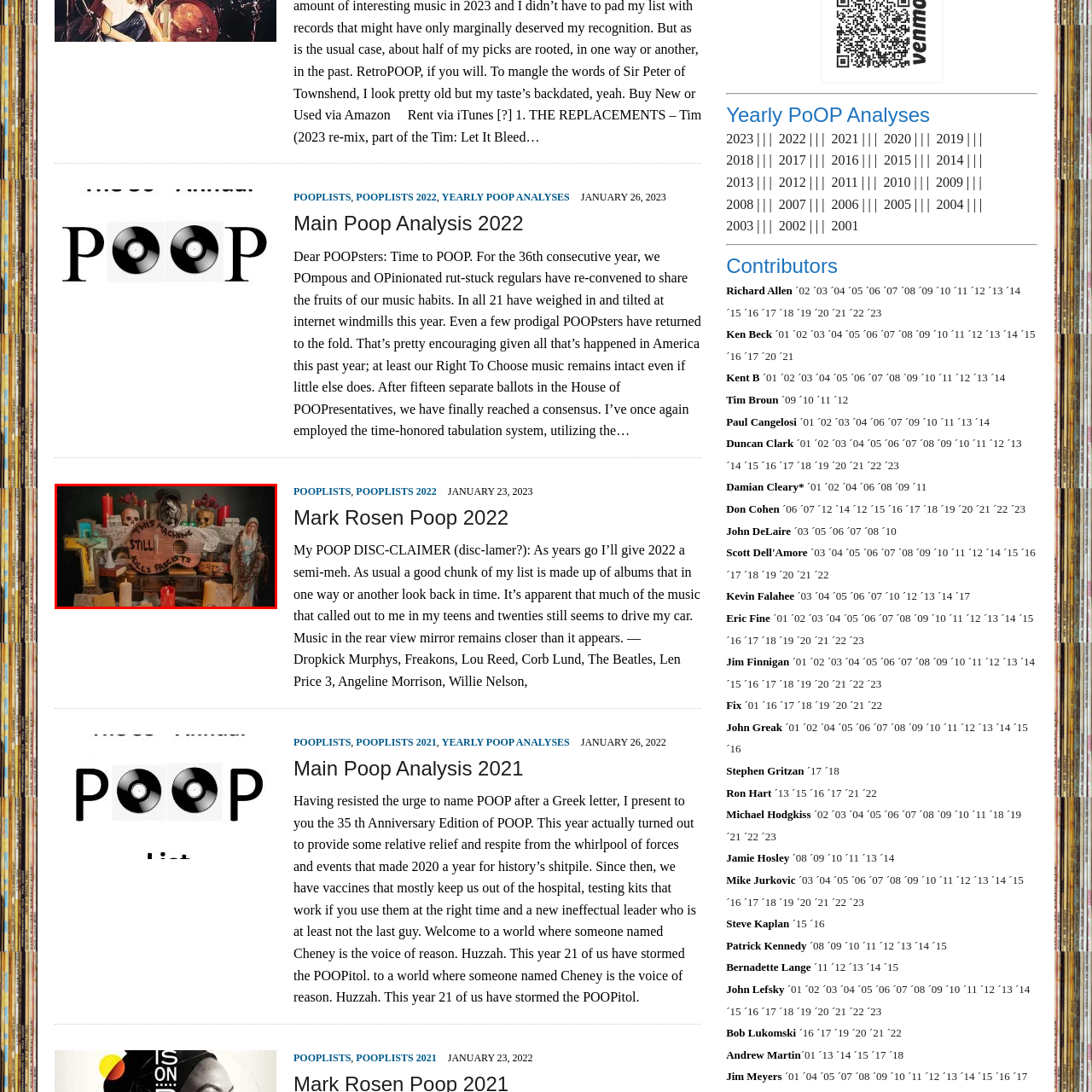Offer a detailed caption for the picture inside the red-bordered area.

The image features a striking artistic arrangement centered around a wooden guitar inscribed with the powerful phrase "THIS MACHINE STILL KILLS FASCISTS." Surrounding the guitar are various elements including skulls, candles, and religious icons, which create a poignant atmosphere. The setup is adorned with roses and crosses, giving a nod to themes of reverence and remembrance. The overall composition suggests a deep reflection on the role of music and art as tools of resistance against oppression, embodying a message of activism and defiance. The image captures a blend of the sacred and the rebellious, inviting viewers to contemplate the enduring impact of cultural expression.